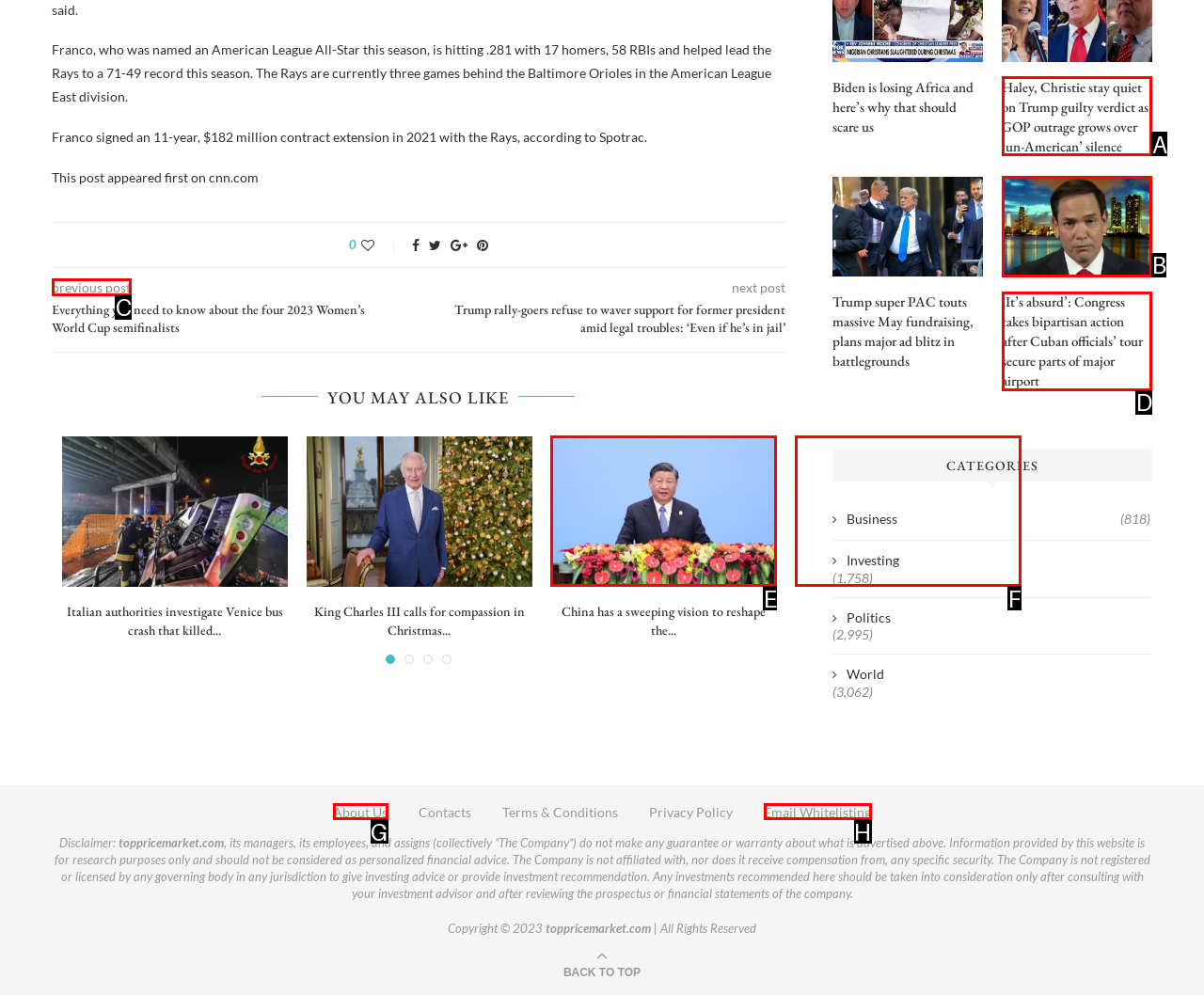Which letter corresponds to the correct option to complete the task: Go to the previous post?
Answer with the letter of the chosen UI element.

C